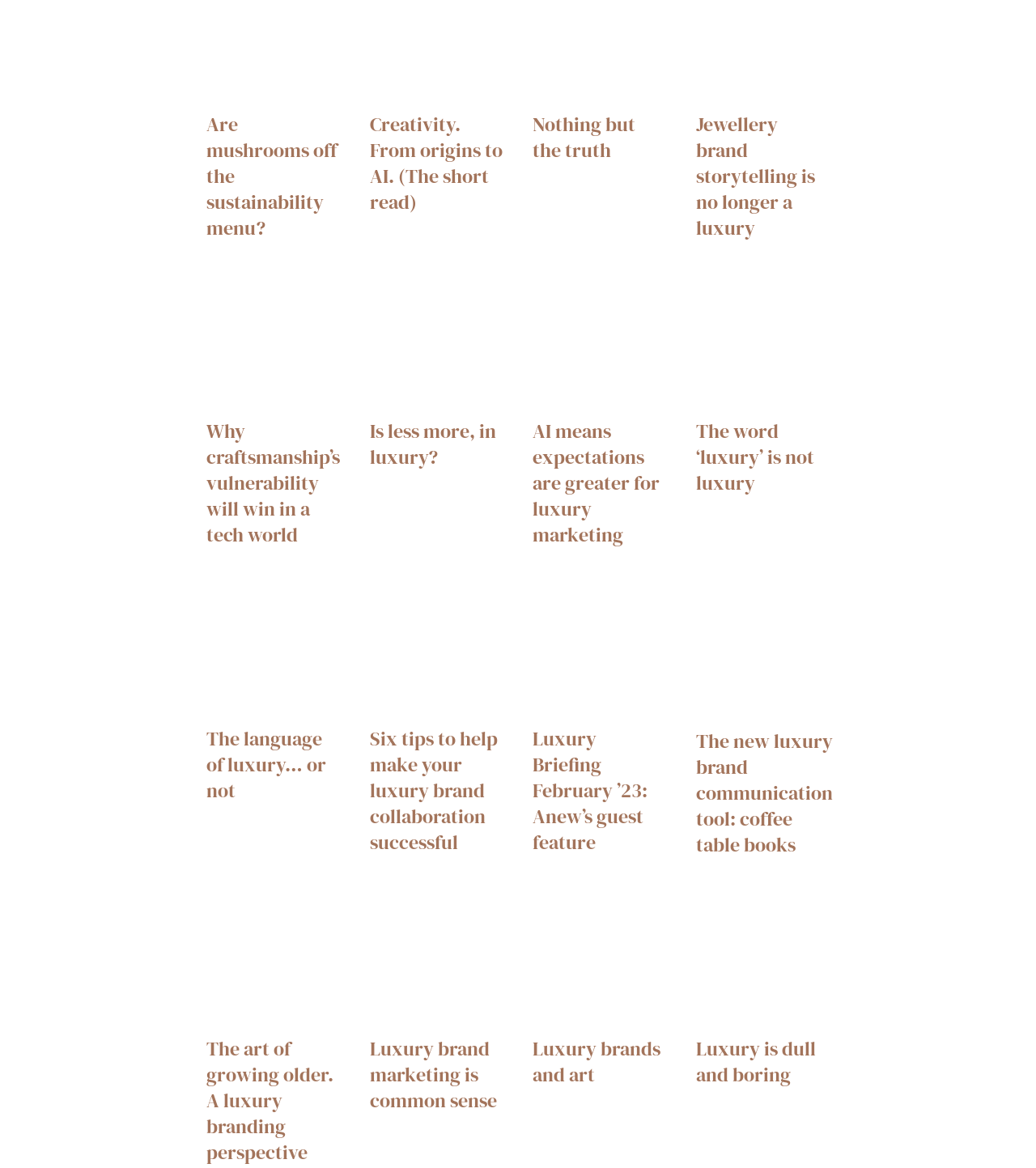How many articles are on this webpage? From the image, respond with a single word or brief phrase.

15